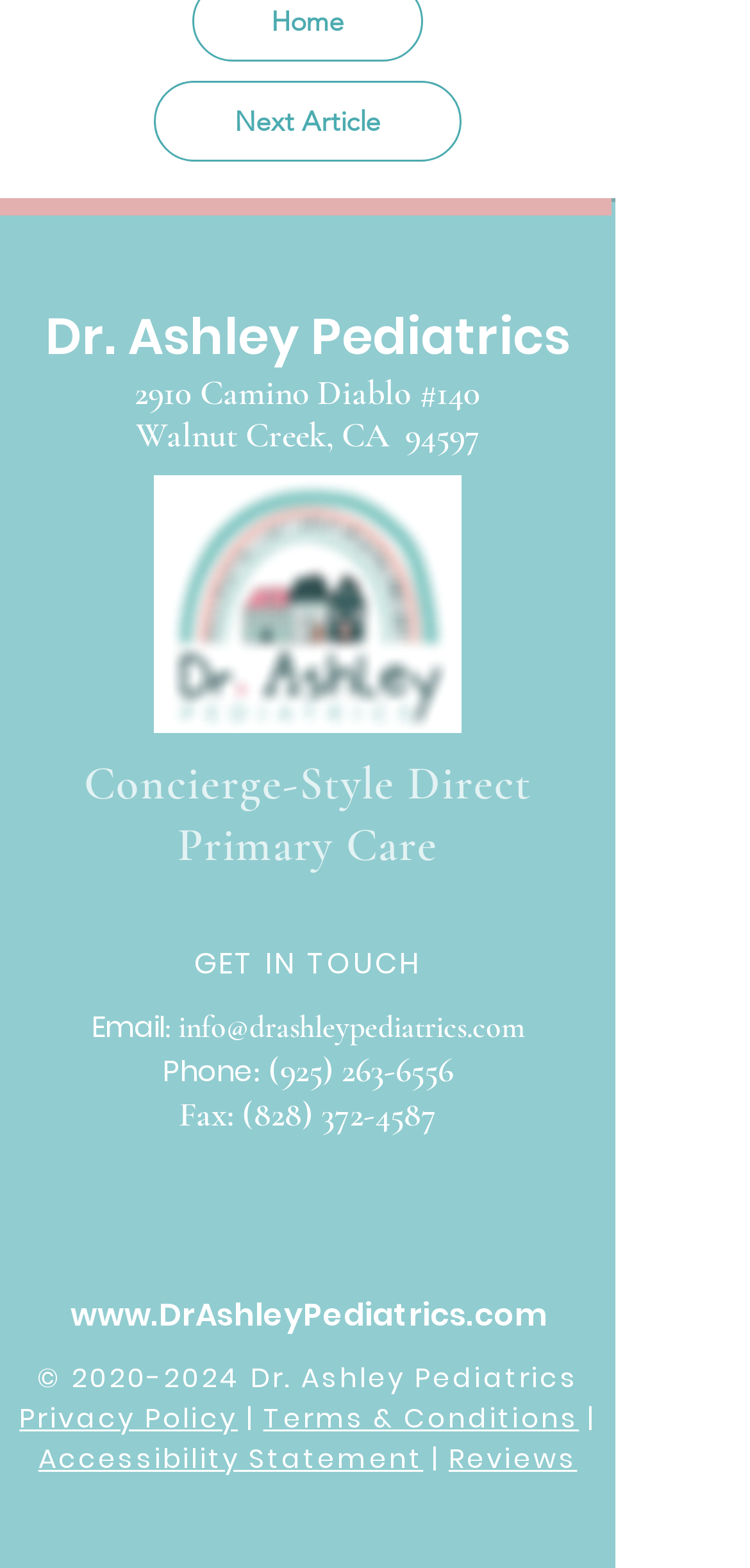Give a one-word or short phrase answer to the question: 
What is the name of the pediatric practice?

Dr. Ashley Pediatrics